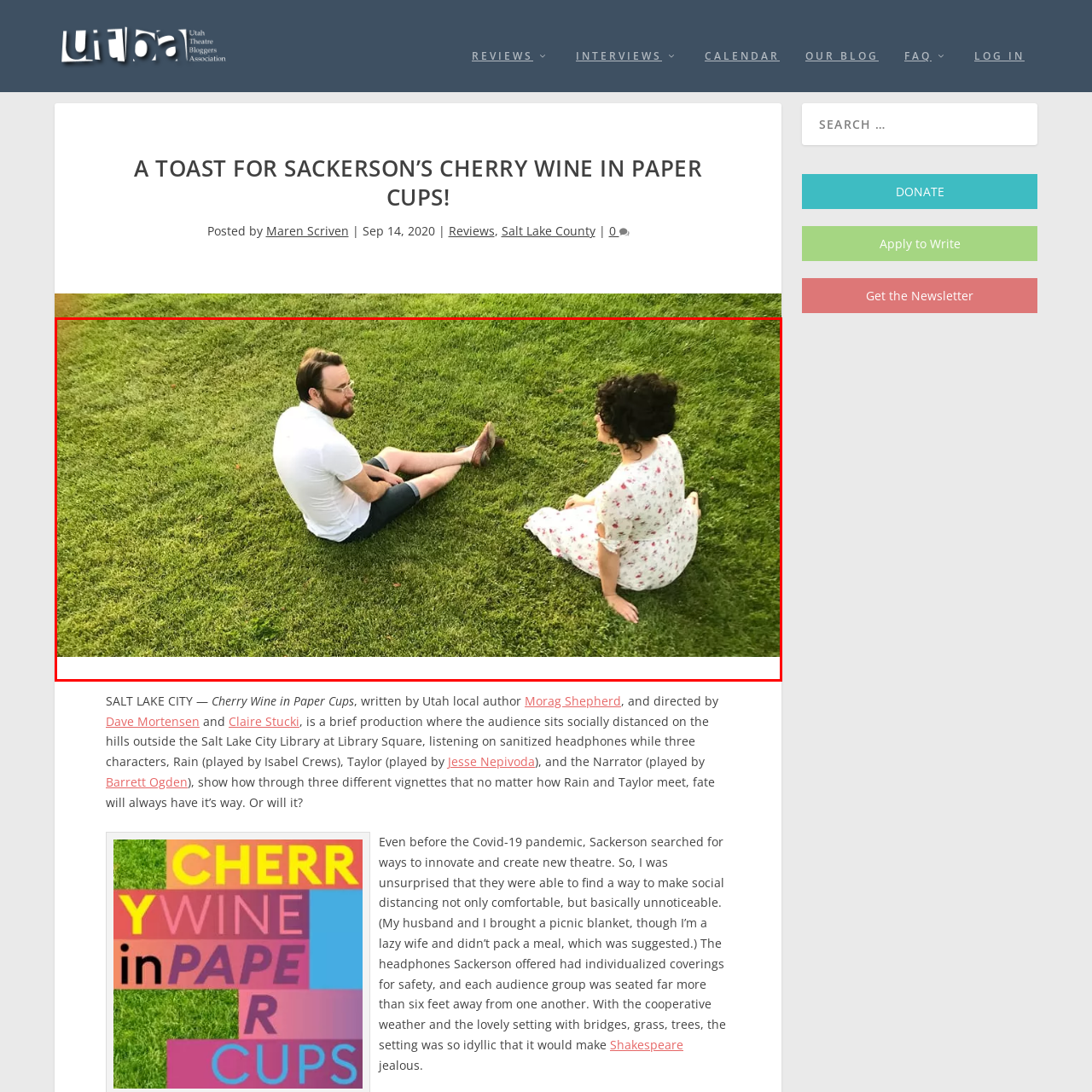What pattern is on the woman's dress?
Carefully examine the image highlighted by the red bounding box and provide a detailed answer to the question.

The caption describes the woman's dress as having a light, floral-patterned design, which adds a touch of elegance to the overall scene.